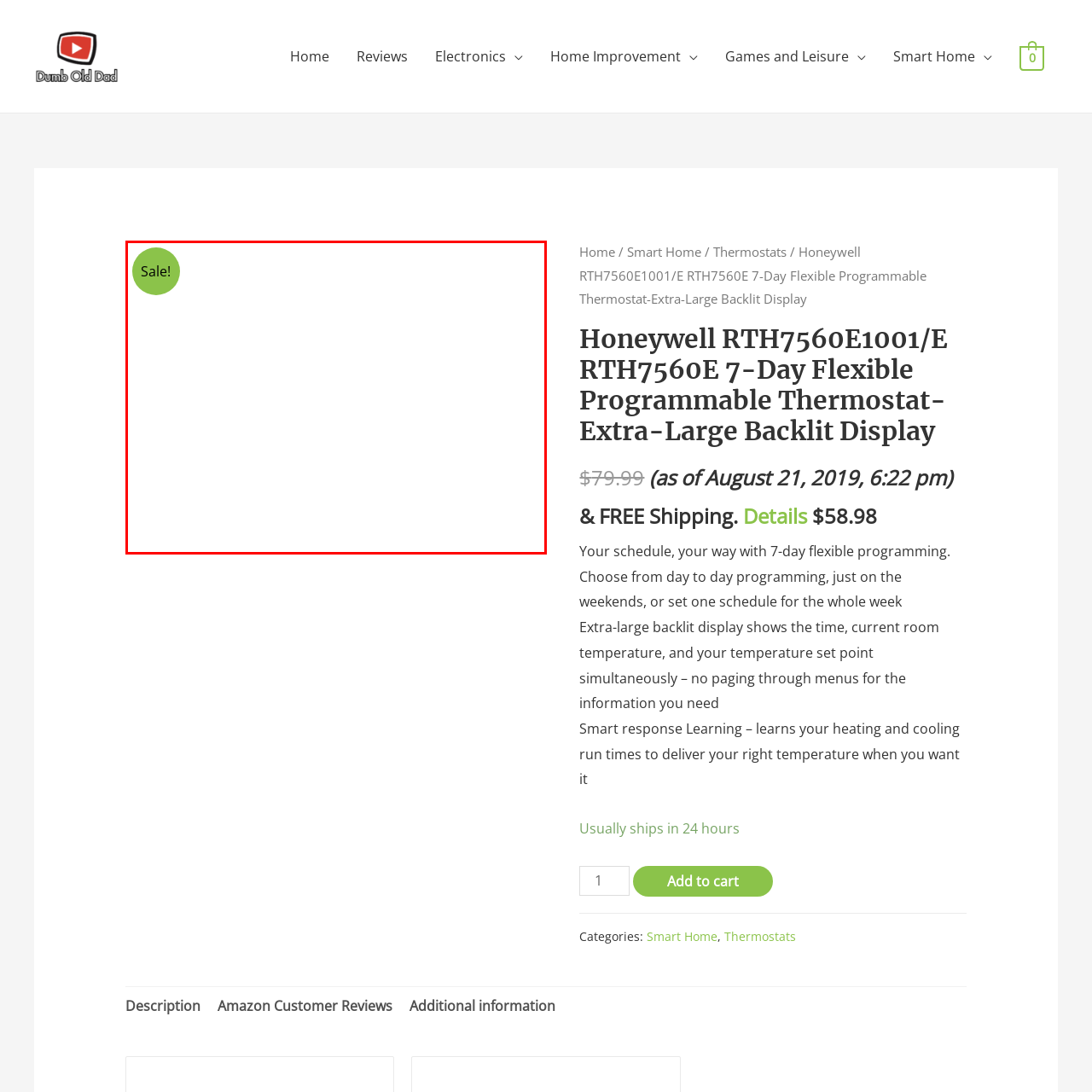Pay attention to the image encased in the red boundary and reply to the question using a single word or phrase:
What product is described on the website?

Honeywell RTH7560E1001/E 7-Day Flexible Programmable Thermostat